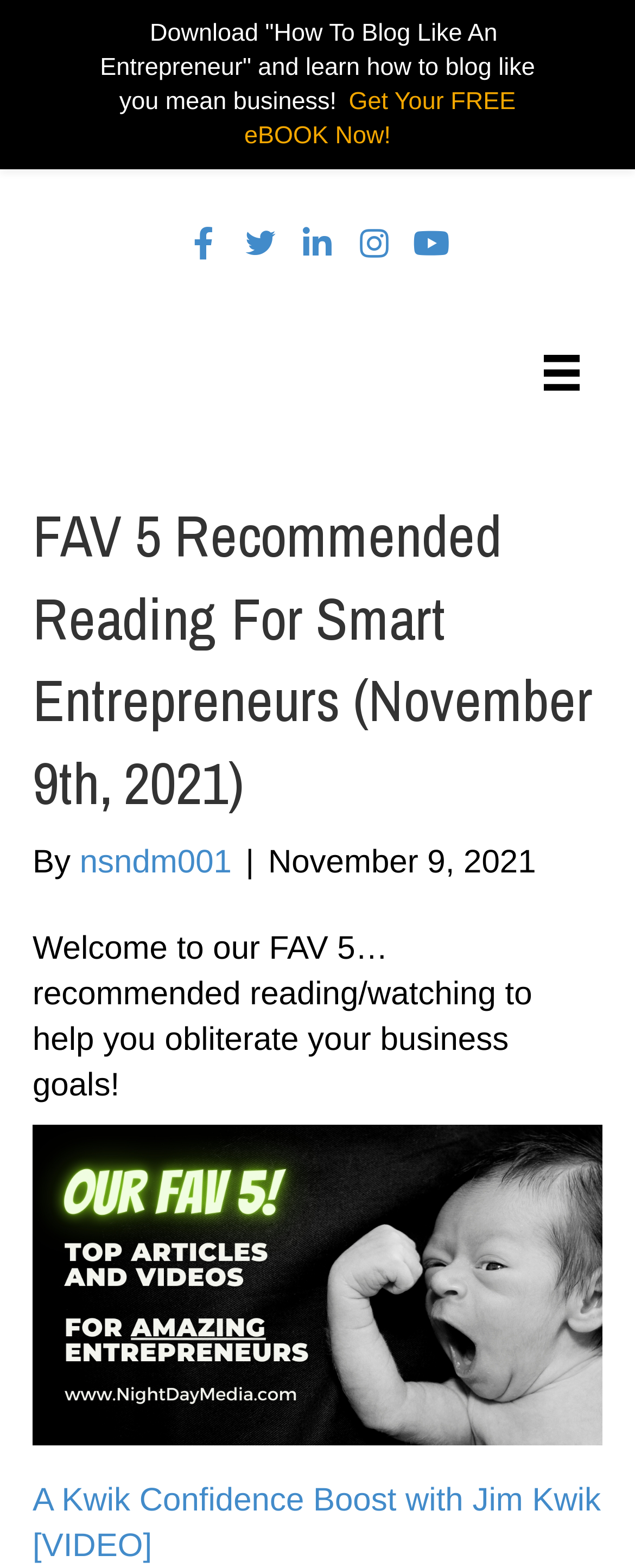Locate the bounding box coordinates of the element you need to click to accomplish the task described by this instruction: "Visit the LinkedIn page".

[0.468, 0.144, 0.532, 0.17]